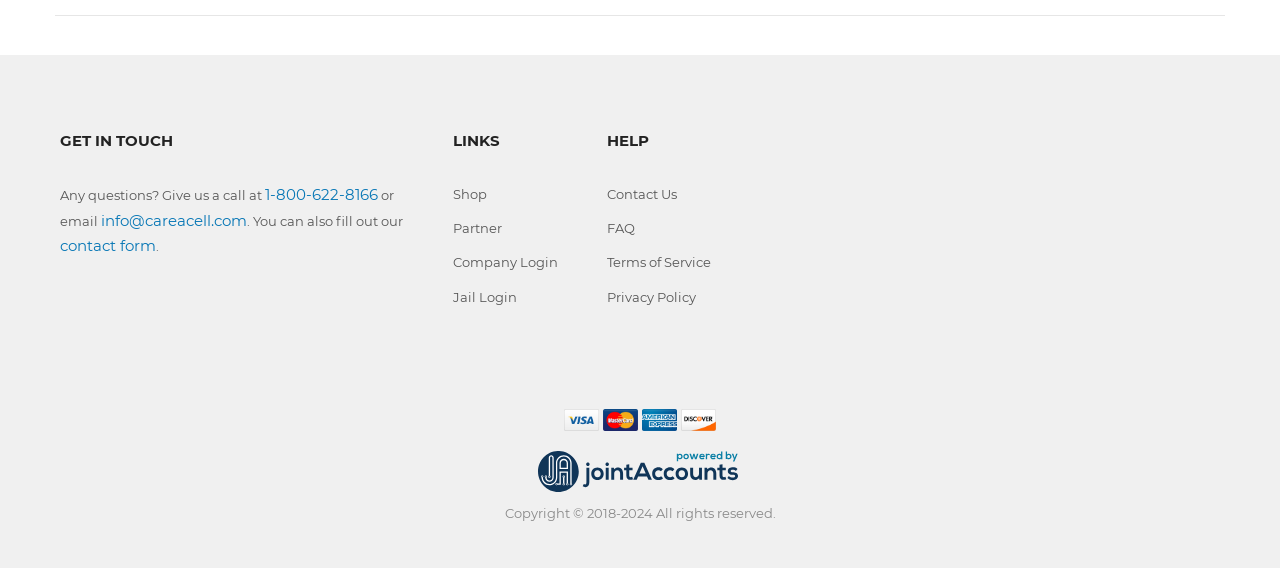Provide your answer in one word or a succinct phrase for the question: 
What is the phone number to contact?

1-800-622-8166